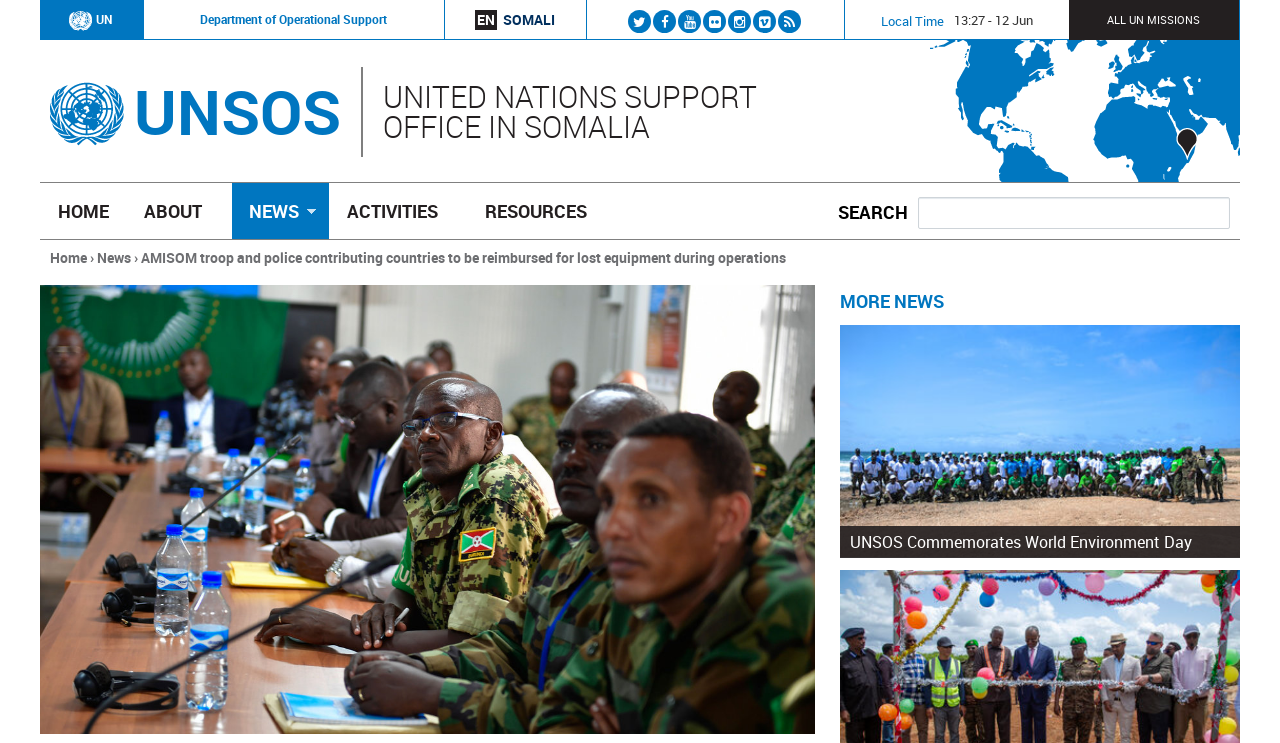Given the element description, predict the bounding box coordinates in the format (top-left x, top-left y, bottom-right x, bottom-right y). Make sure all values are between 0 and 1. Here is the element description: All UN missions

[0.853, 0.016, 0.949, 0.036]